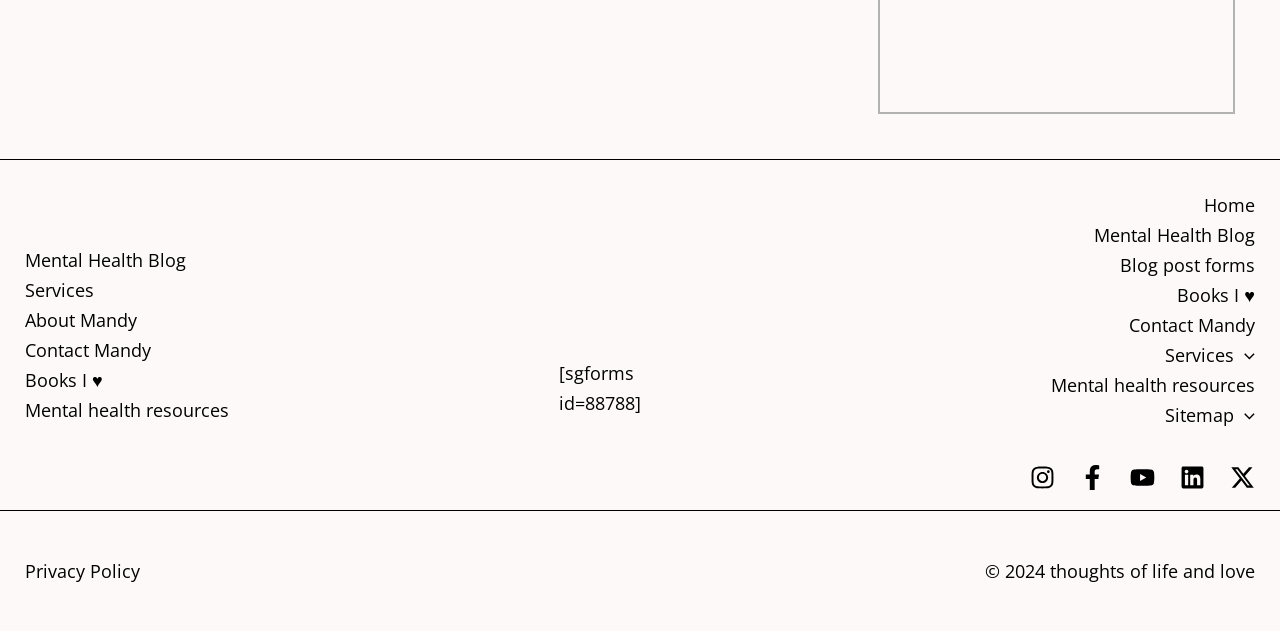Find the bounding box coordinates for the area that must be clicked to perform this action: "Go to Home".

[0.941, 0.301, 0.98, 0.349]